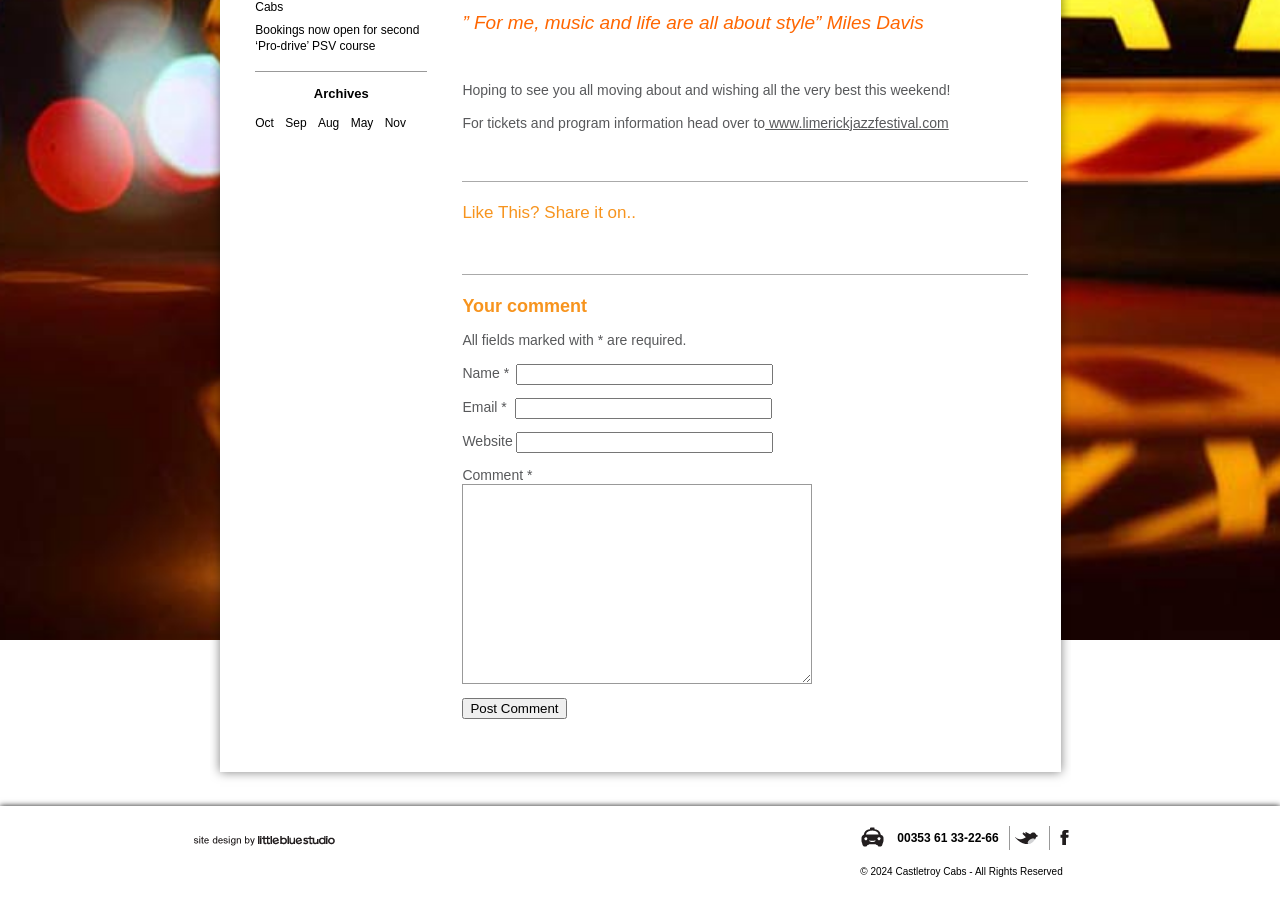Using the description: "name="submit" value="Post Comment"", determine the UI element's bounding box coordinates. Ensure the coordinates are in the format of four float numbers between 0 and 1, i.e., [left, top, right, bottom].

[0.361, 0.77, 0.443, 0.794]